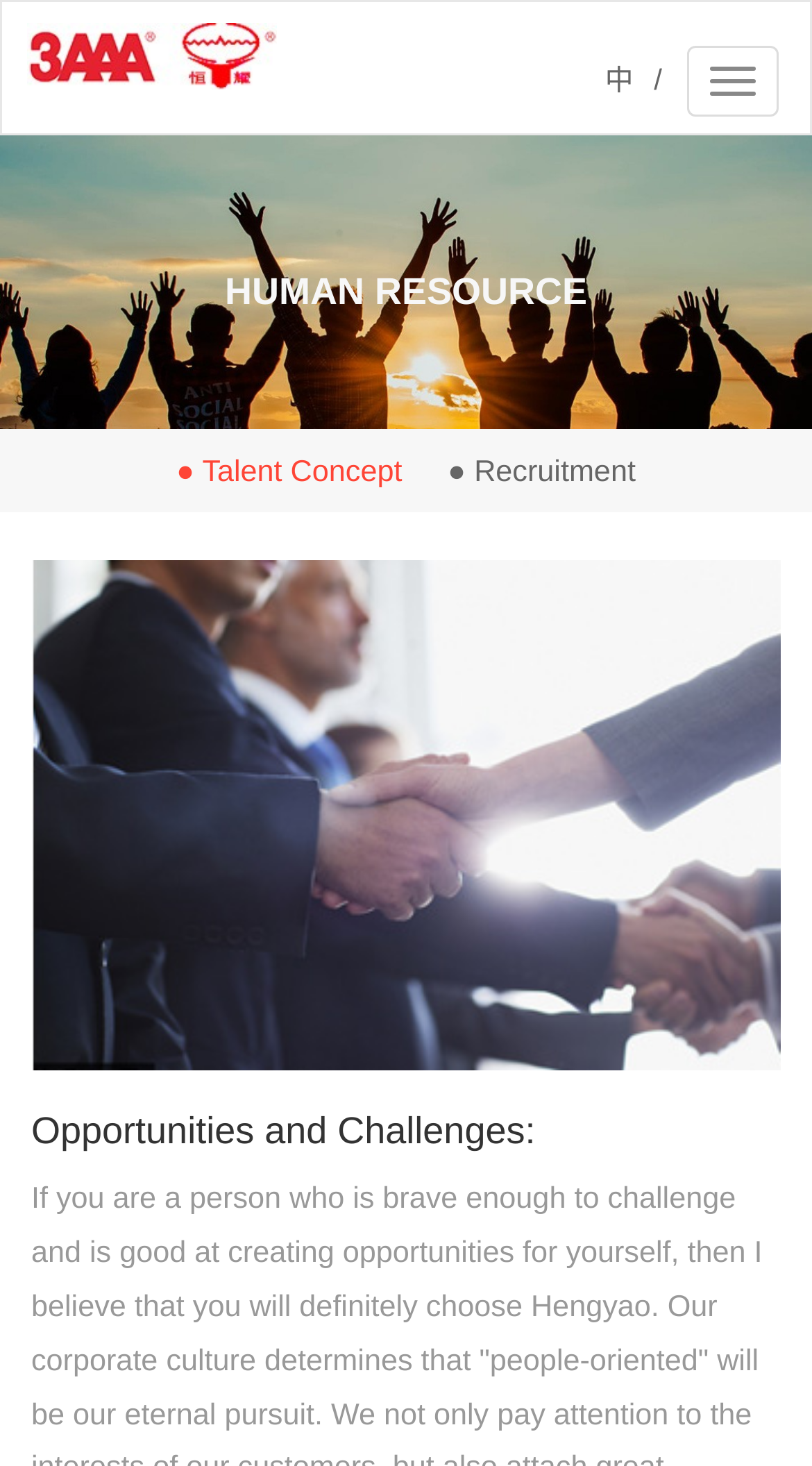Provide a one-word or one-phrase answer to the question:
What is the title of the image below 'Opportunities and Challenges:'?

人才概念(图1)